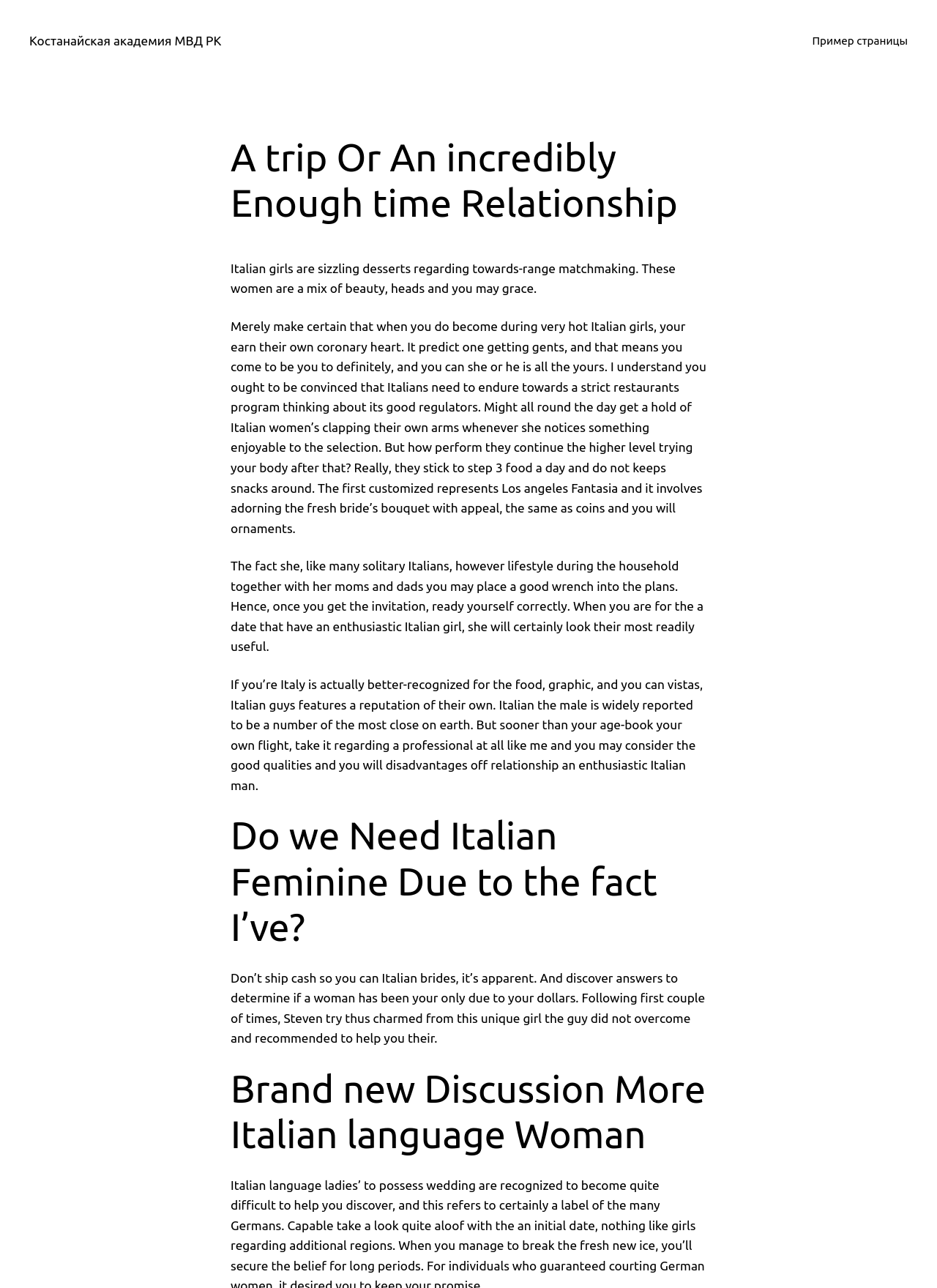Given the content of the image, can you provide a detailed answer to the question?
What is the purpose of the 'Menu' element?

The 'Menu' element is likely used for navigation, as it is a common UI element used to provide access to other pages or sections of a website. In this case, it contains a link to 'Пример страницы', which suggests that it is used to navigate to other parts of the website.